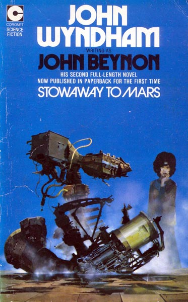What is the pseudonym used by John Wyndham?
Using the image as a reference, answer the question with a short word or phrase.

John Beynon